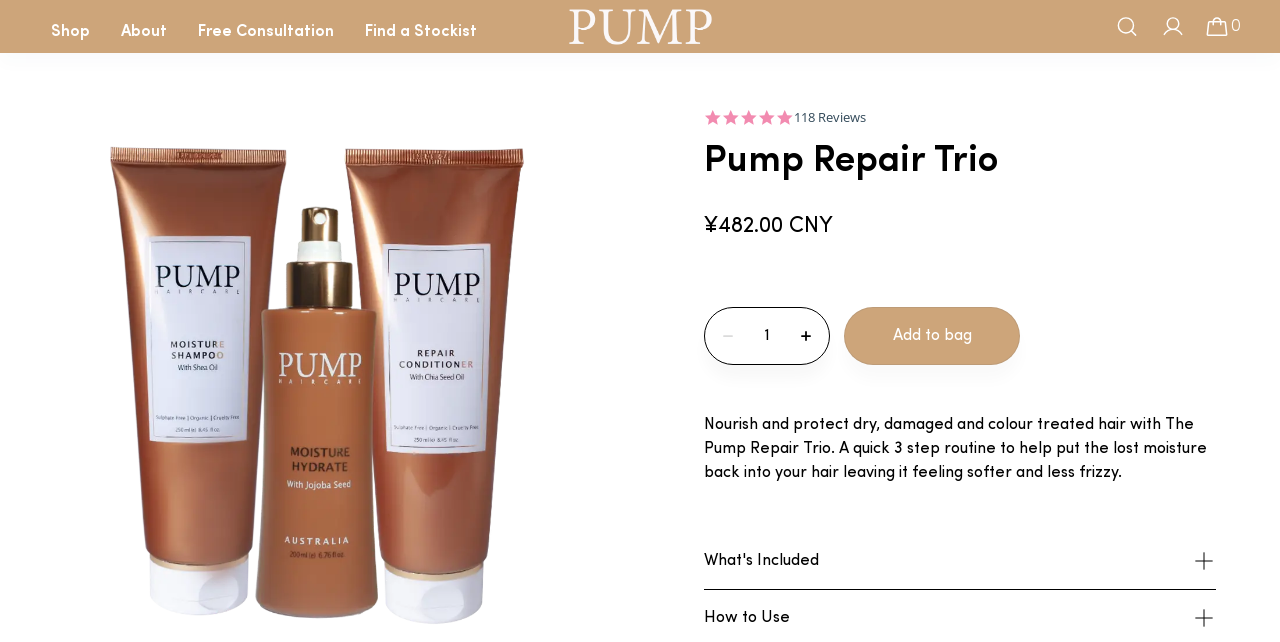Identify the bounding box coordinates of the region that should be clicked to execute the following instruction: "Click the 'Shop' link".

[0.032, 0.0, 0.074, 0.083]